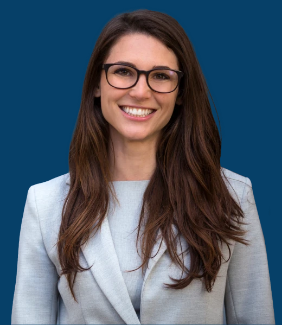Give an in-depth summary of the scene depicted in the image.

The image features a professional woman wearing glasses and a light grey suit, exuding confidence and approachability. With a warm smile, she embodies the essence of a welcoming dental professional, reinforcing the message of maintaining good oral health. This image complements the accompanying text, which emphasizes the importance of regular dental cleanings and exams. It highlights the benefits of early detection of dental issues, encouraging individuals to prioritize their visits to the dentist for a healthy smile. The background is a solid blue, enhancing the professional appearance of the subject and creating a visually appealing contrast with her attire.